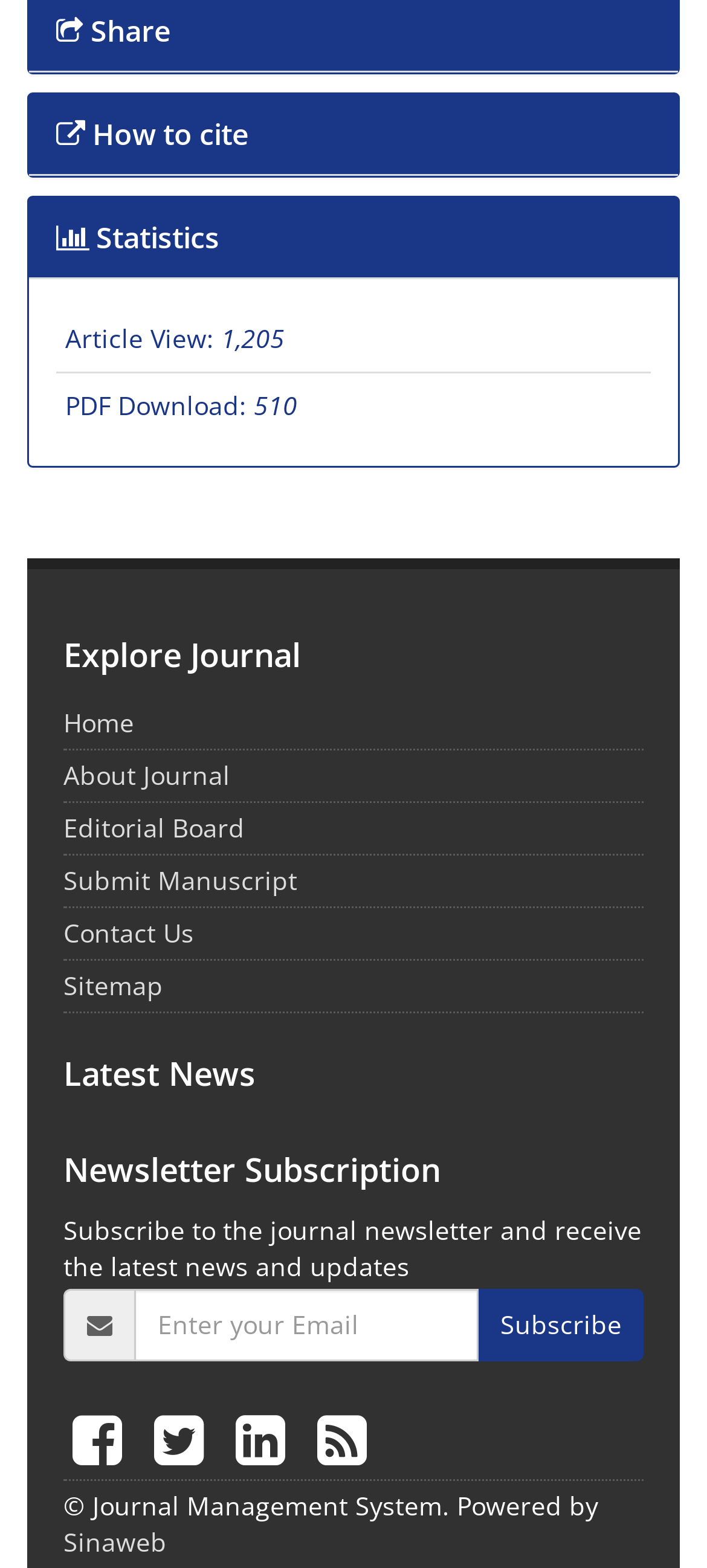What is the number of article views?
Look at the image and provide a detailed response to the question.

I found the answer by looking at the 'Article View:' section, which is located above the 'PDF Download:' section. The number '1,205' is displayed next to the 'Article View:' label.